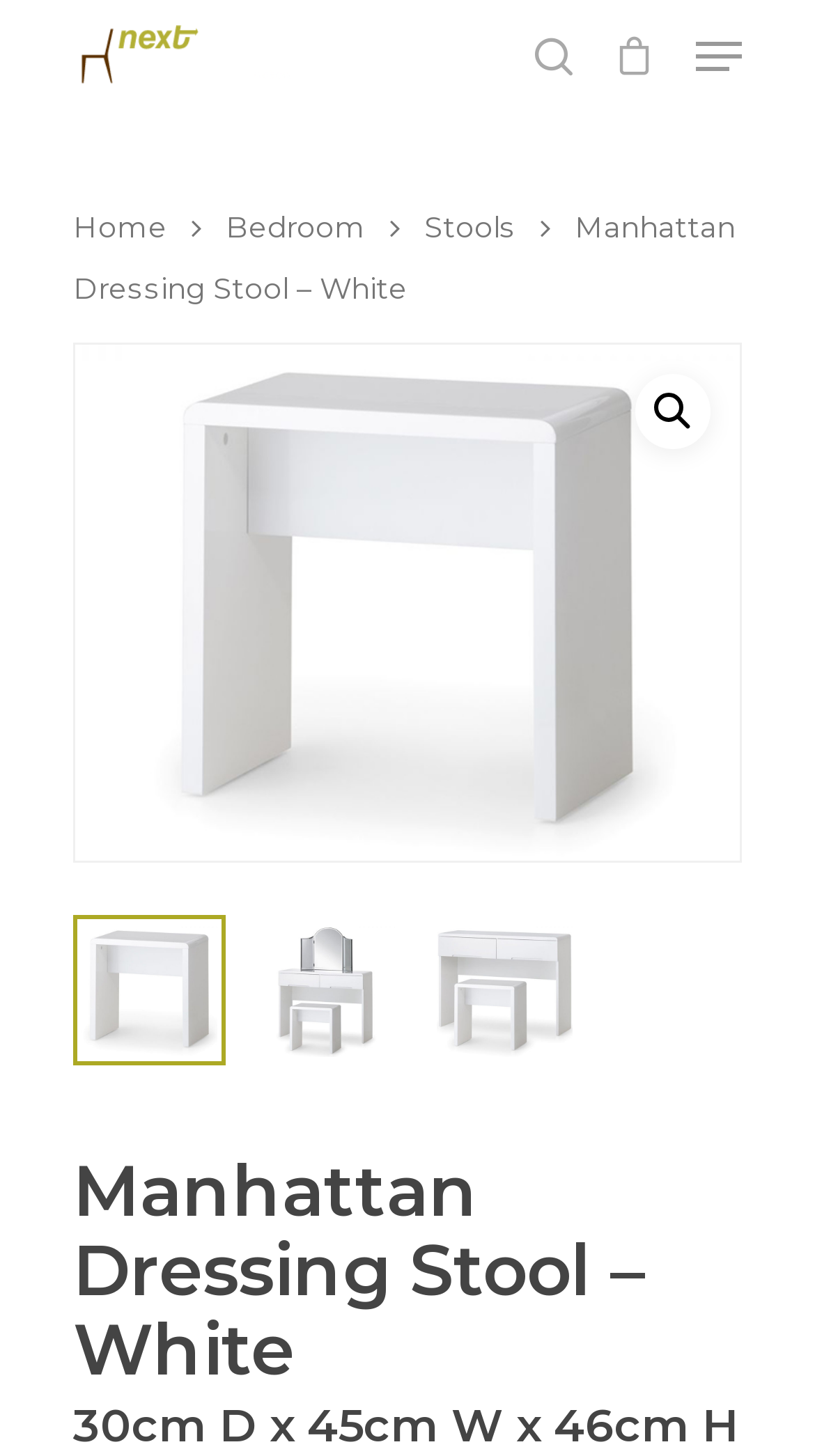Based on the image, provide a detailed and complete answer to the question: 
What categories are available in the navigation menu?

I found the answer by looking at the link elements with text such as 'Bedroom', 'Living', 'Dining', etc. which are likely to be categories available in the navigation menu.